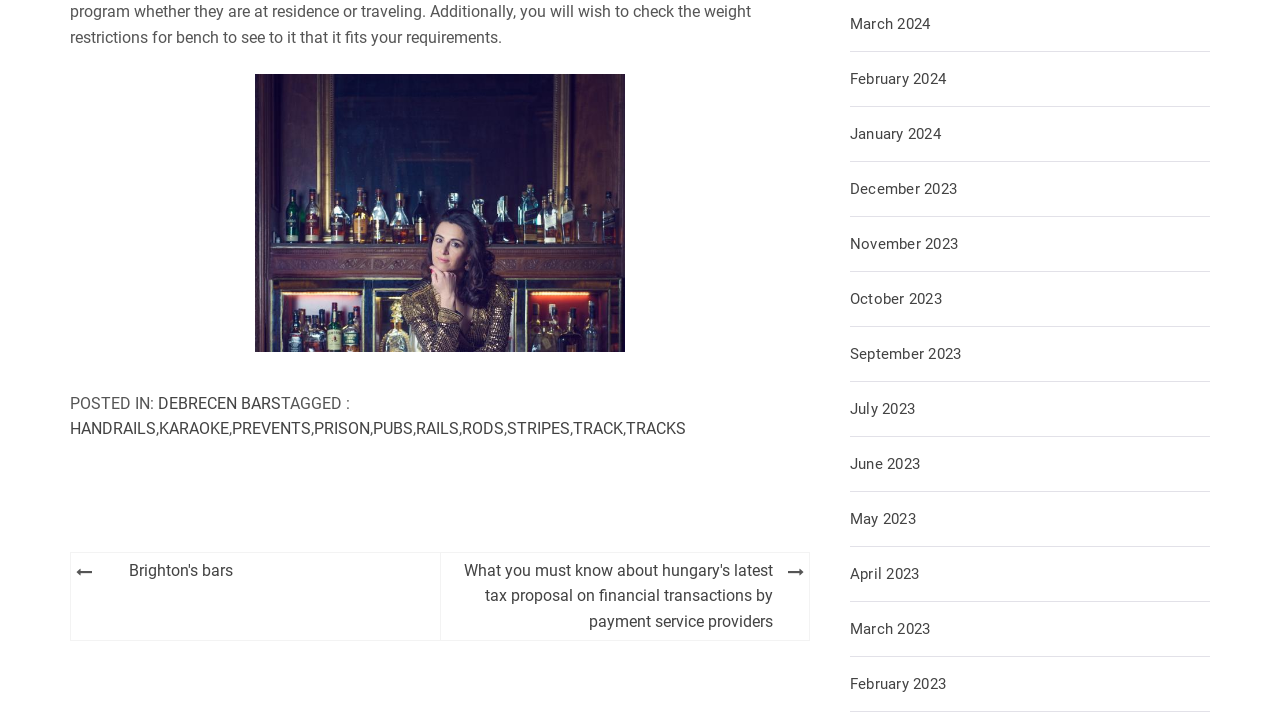Locate the bounding box coordinates of the area that needs to be clicked to fulfill the following instruction: "Read the article about Brighton's bars". The coordinates should be in the format of four float numbers between 0 and 1, namely [left, top, right, bottom].

[0.089, 0.773, 0.34, 0.808]